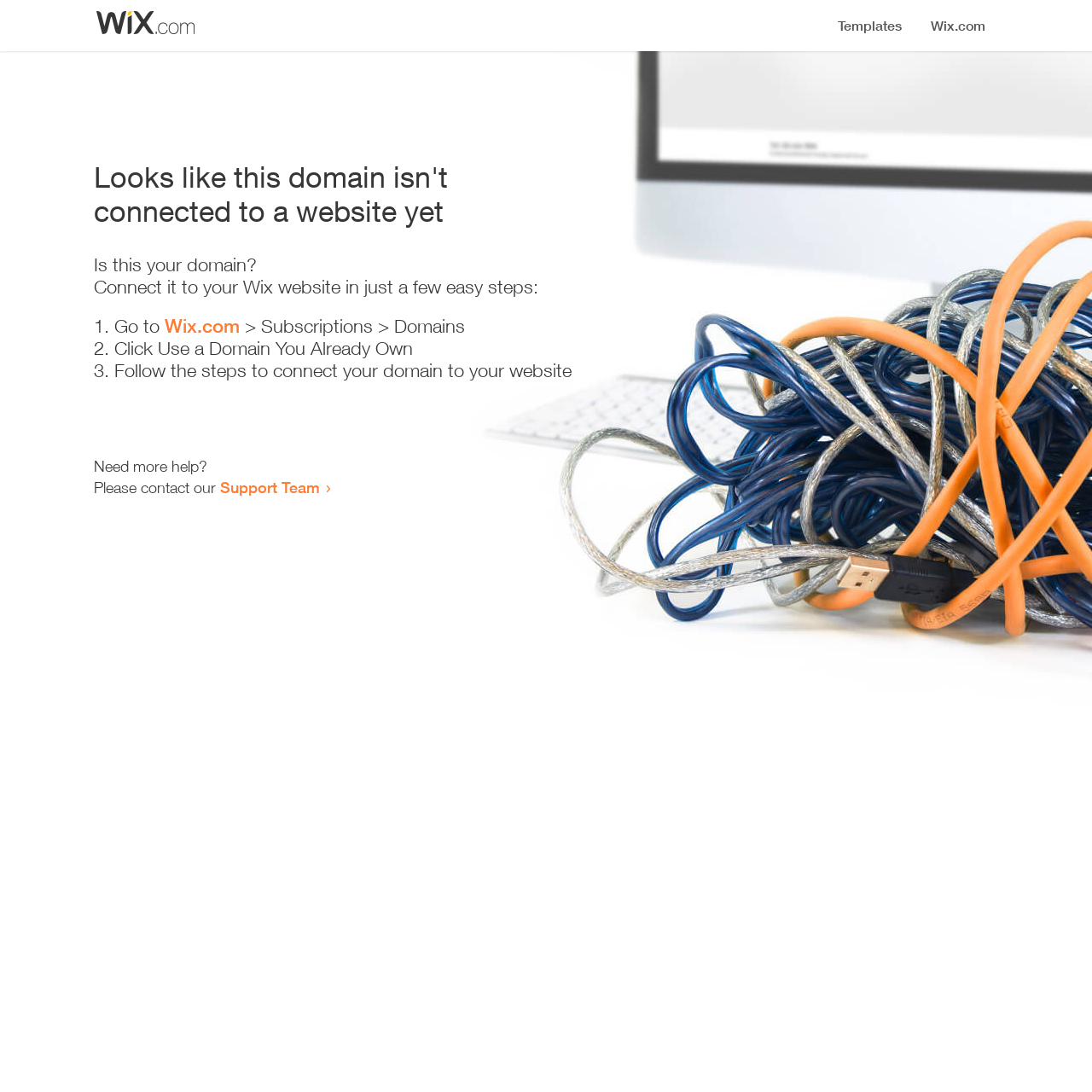What is the current status of this domain?
Based on the image, answer the question with as much detail as possible.

The webpage indicates that the domain is not connected to a website yet, as stated in the heading 'Looks like this domain isn't connected to a website yet'.